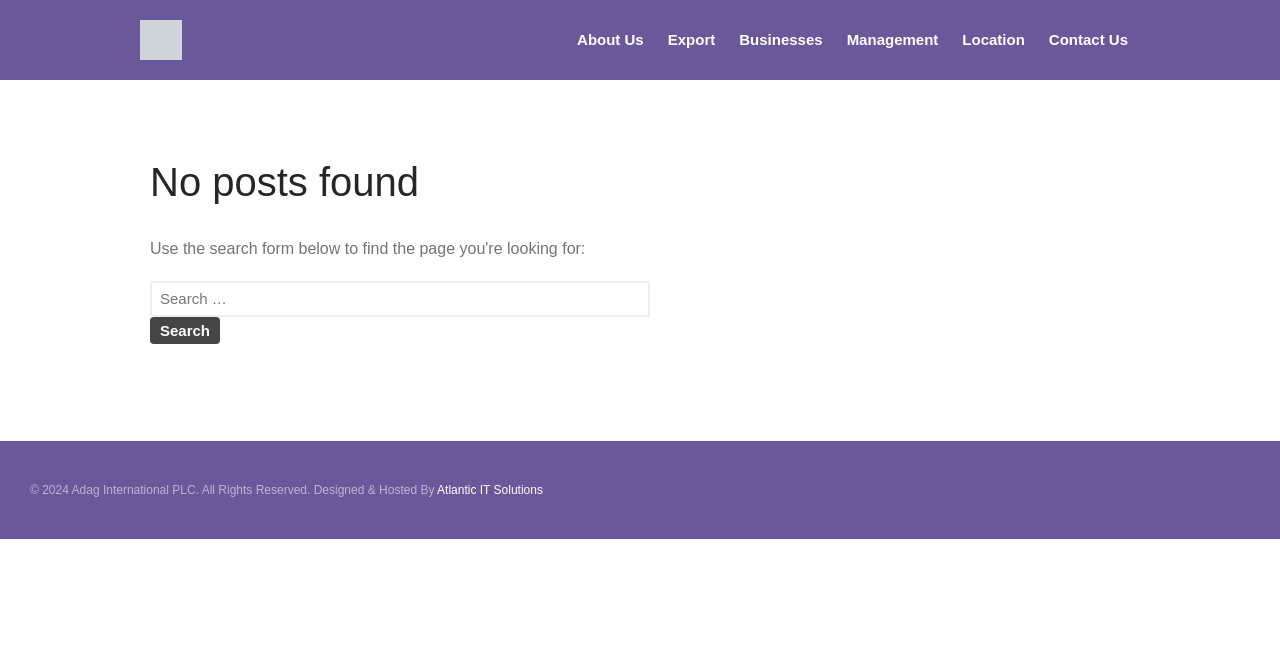Please determine the bounding box coordinates of the area that needs to be clicked to complete this task: 'Contact Adag International PLC'. The coordinates must be four float numbers between 0 and 1, formatted as [left, top, right, bottom].

[0.812, 0.038, 0.889, 0.083]